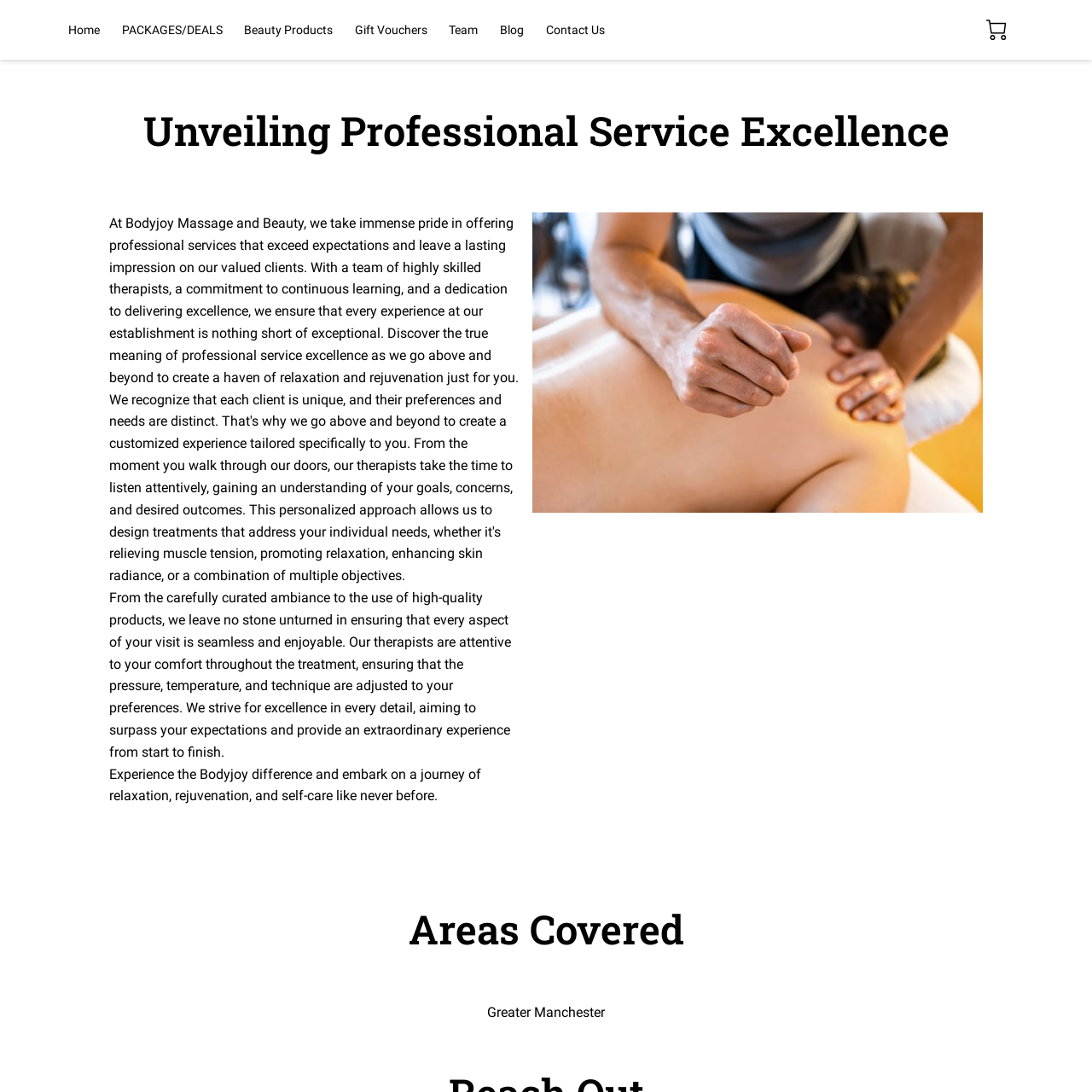Provide an in-depth description of the elements and layout of the webpage.

The webpage is about Bodyjoy Massage and Beauty, a professional service provider in Rochdale. At the top, there is a navigation menu with seven links: Home, PACKAGES/DEALS, Beauty Products, Gift Vouchers, Team, Blog, and Contact Us, aligned horizontally across the page. 

Below the navigation menu, there is a large image that takes up most of the width of the page. 

The main content of the page is divided into three sections. The first section has a heading "Unveiling Professional Service Excellence" and a paragraph of text that describes the services offered by Bodyjoy Massage and Beauty, emphasizing their commitment to excellence and customer satisfaction. 

The second section has another paragraph of text that explains the attention to detail and care provided by their therapists to ensure a seamless and enjoyable experience for clients. 

The third section has a shorter paragraph that invites visitors to experience the "Bodyjoy difference" and embark on a journey of relaxation and self-care. 

At the bottom of the page, there is a heading "Areas Covered" and a text "Greater Manchester", indicating the geographic area served by Bodyjoy Massage and Beauty. 

On the top right corner, there is a button with a number "0" and a small image, possibly indicating a shopping cart or a notification.